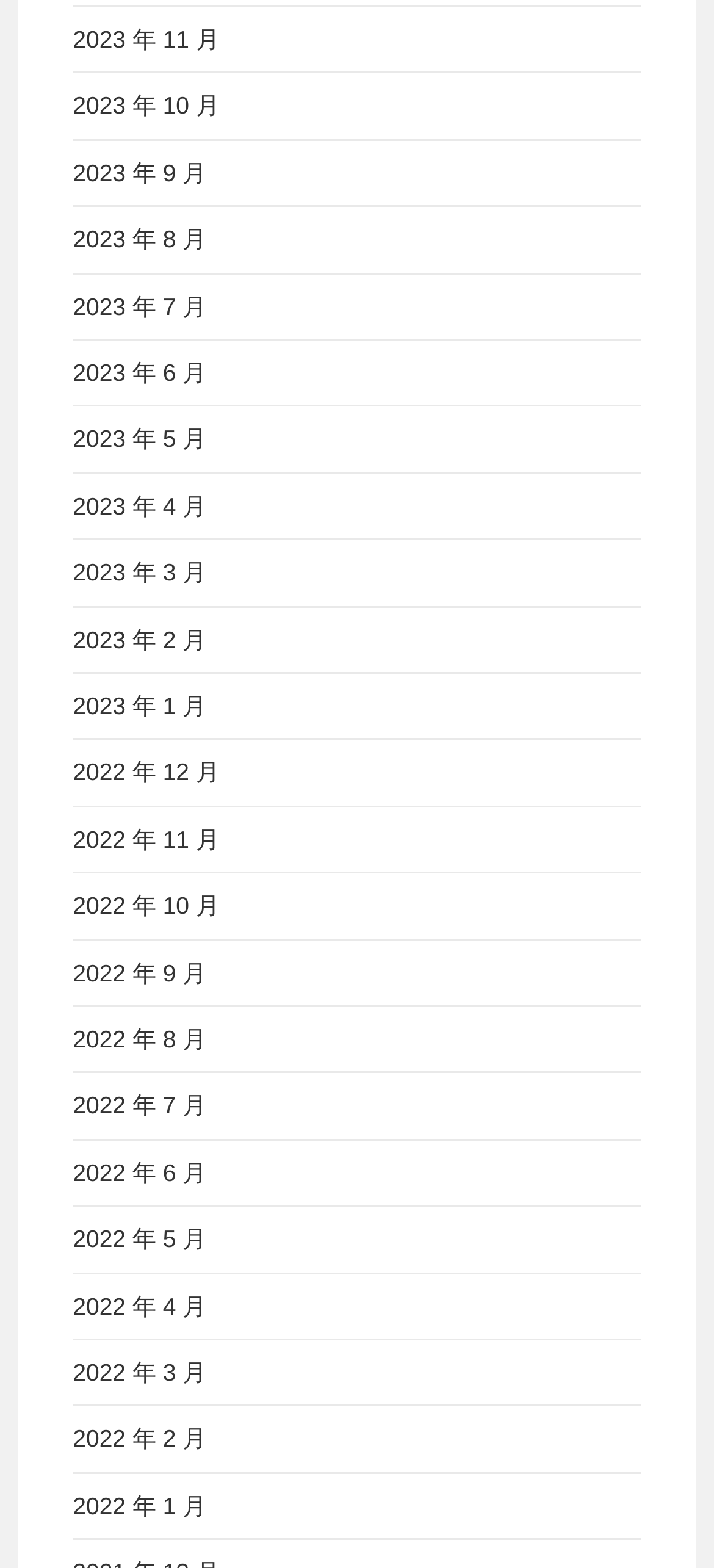What is the vertical position of the link '2023 年 6 月'?
Answer with a single word or phrase, using the screenshot for reference.

Middle